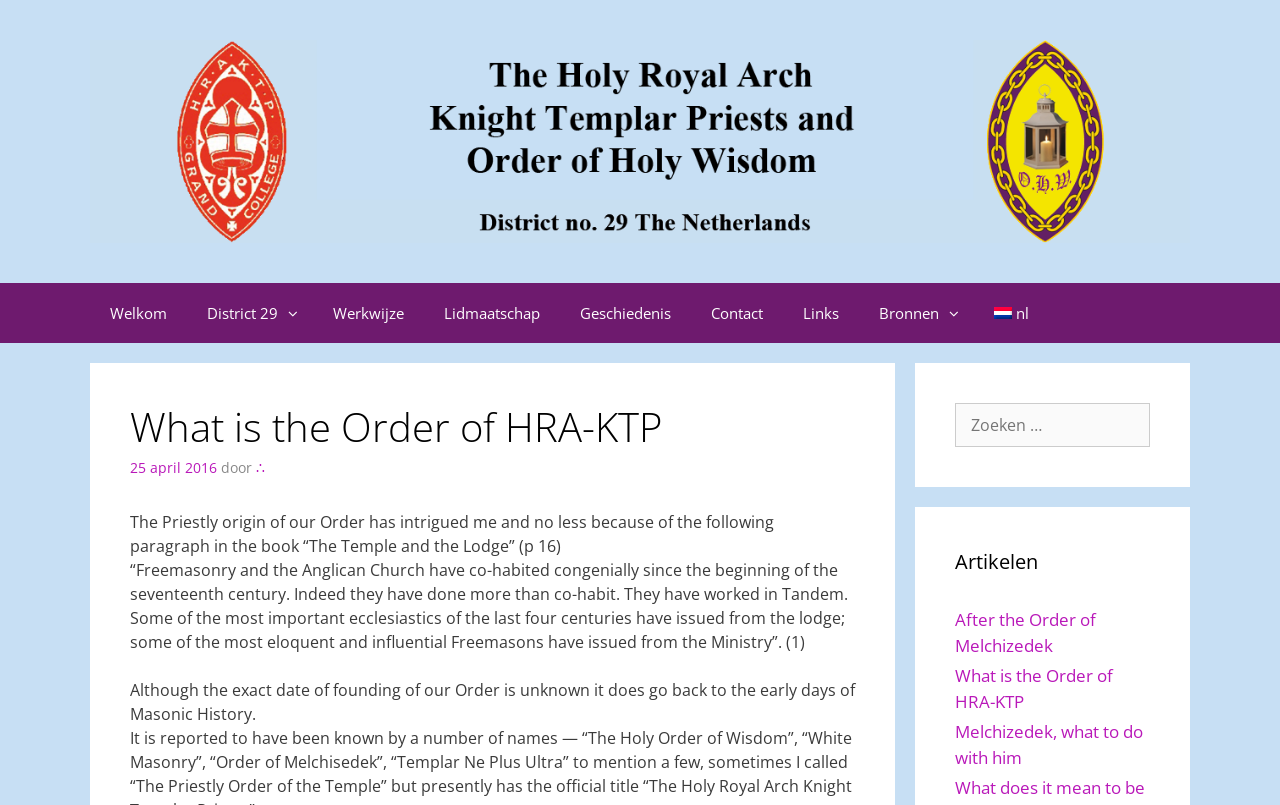Answer in one word or a short phrase: 
What is the category of the articles listed?

Artikelen